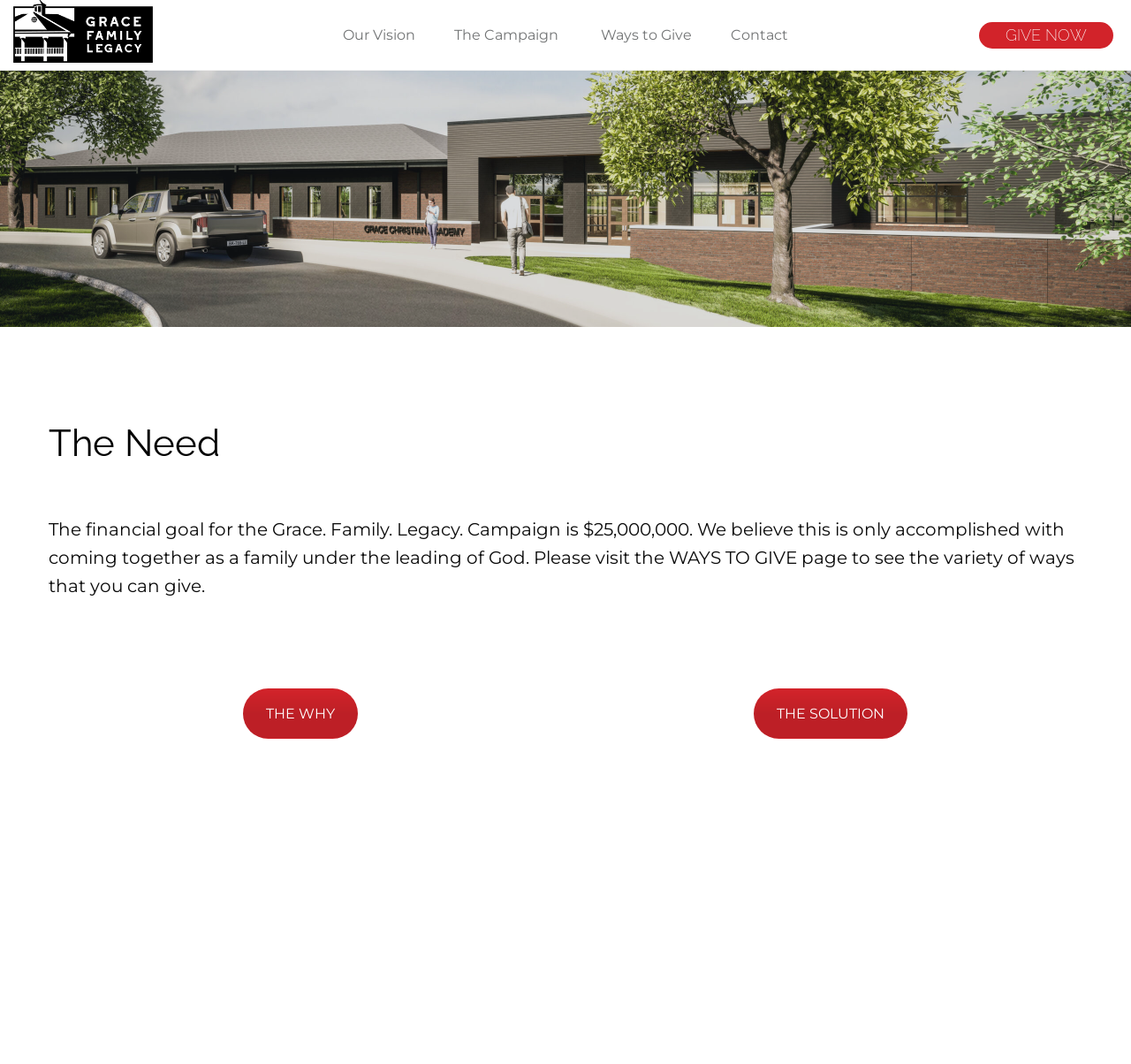Identify the bounding box coordinates for the element you need to click to achieve the following task: "Get tips for preparedness steps". Provide the bounding box coordinates as four float numbers between 0 and 1, in the form [left, top, right, bottom].

None